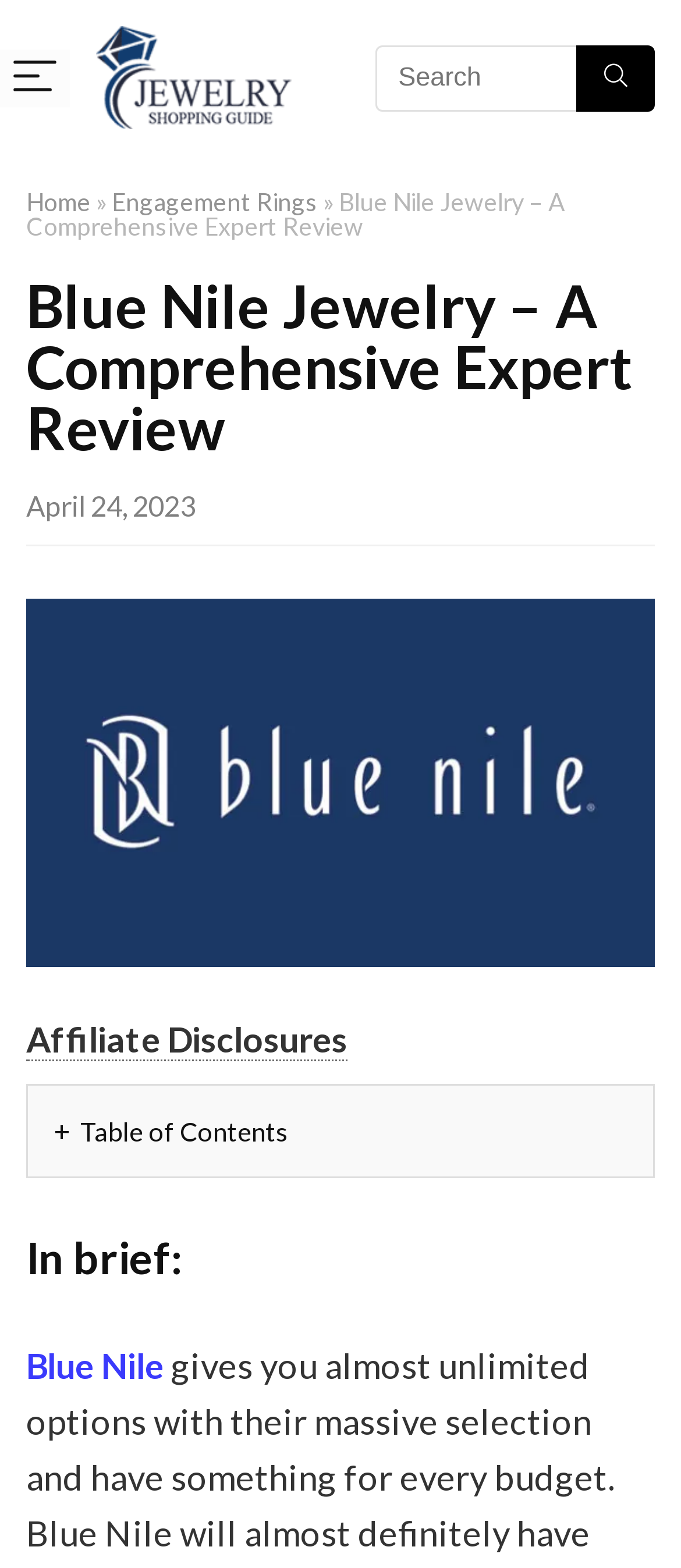What is the name of the company being reviewed?
Using the picture, provide a one-word or short phrase answer.

Blue Nile